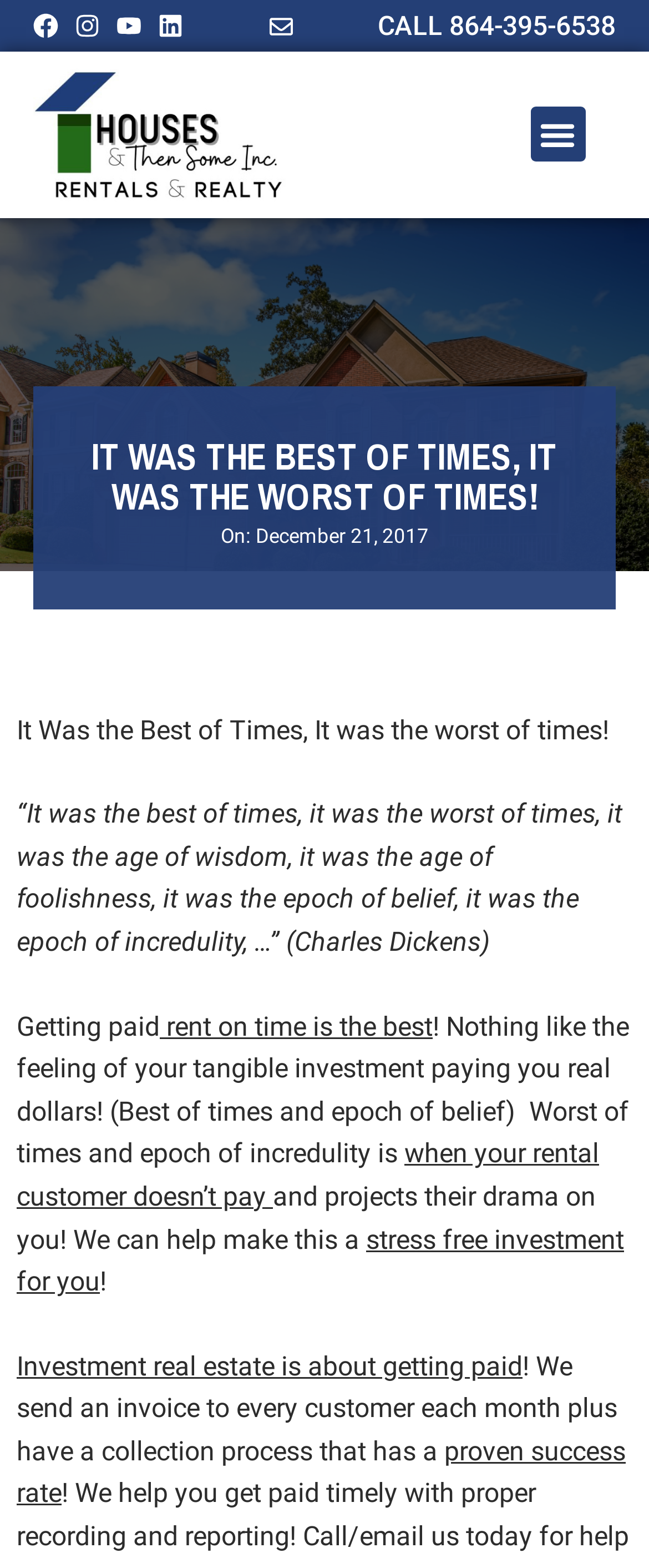What is the company's phone number?
Using the image as a reference, give an elaborate response to the question.

The phone number can be found on the top of the webpage, in the link element with the text 'CALL 864-395-6538'.